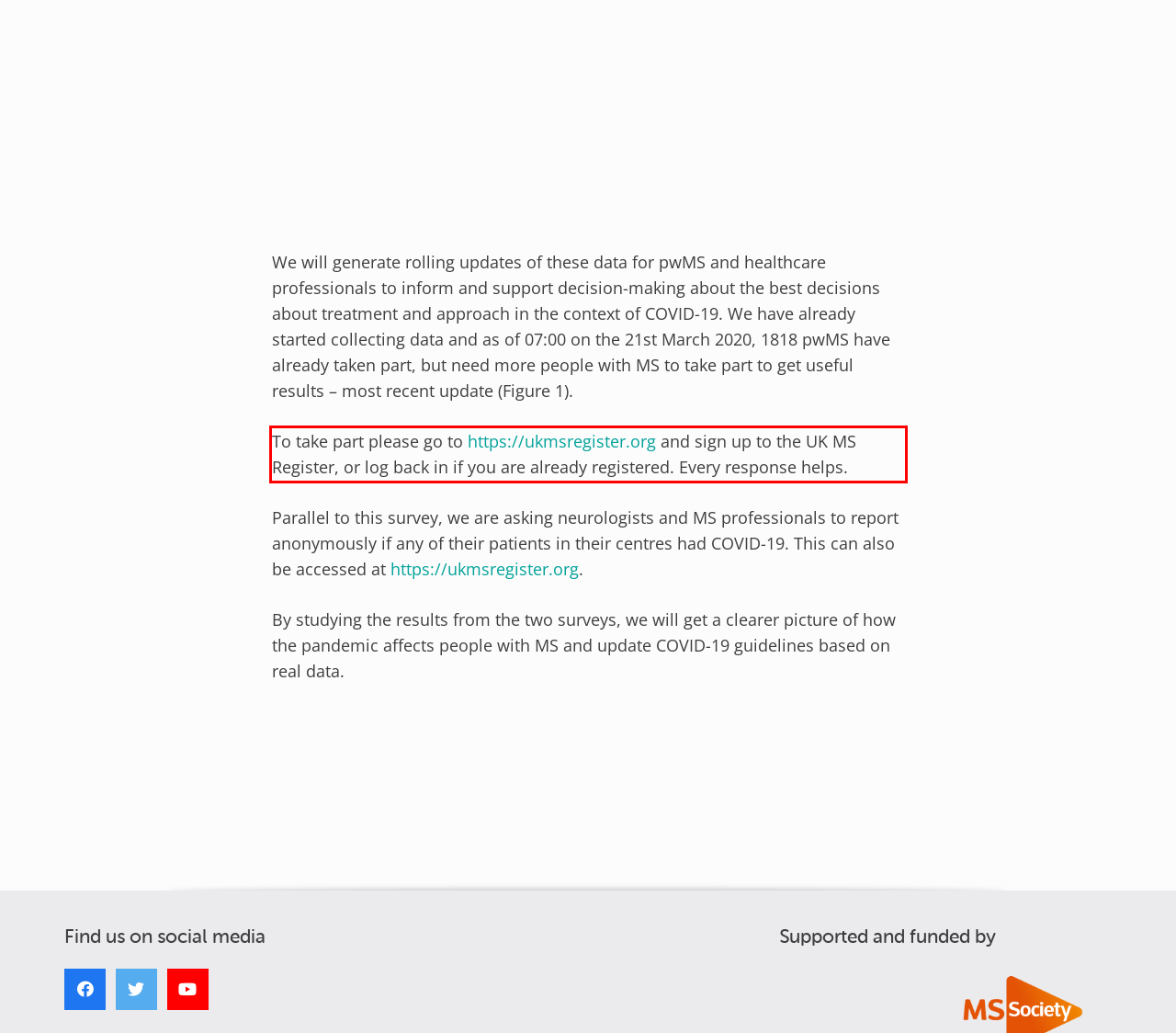Given a webpage screenshot, identify the text inside the red bounding box using OCR and extract it.

To take part please go to https://ukmsregister.org and sign up to the UK MS Register, or log back in if you are already registered. Every response helps.